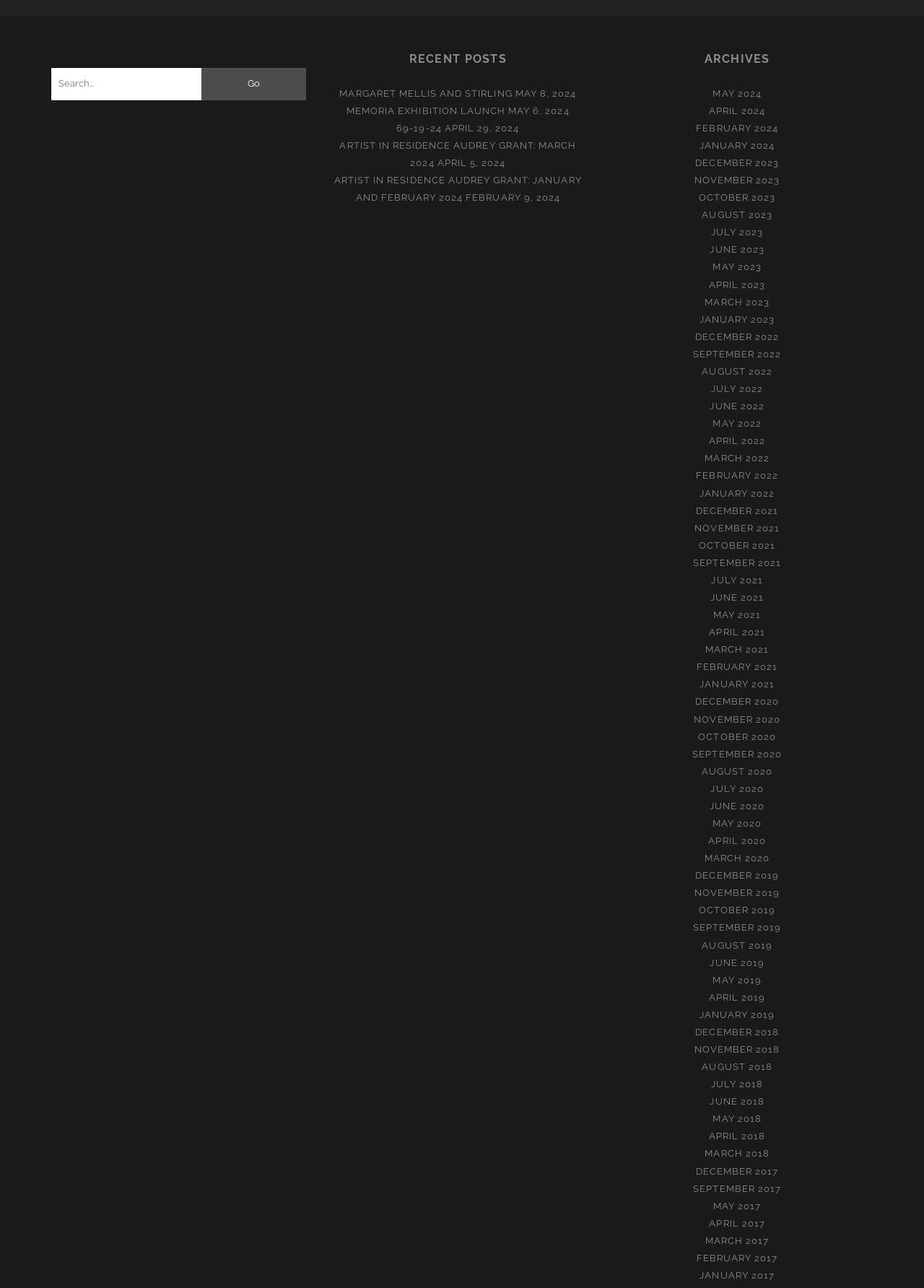How many months are listed in the archives?
Examine the webpage screenshot and provide an in-depth answer to the question.

I counted the number of links under the 'ARCHIVES' heading, and there are 36 links, each representing a month.